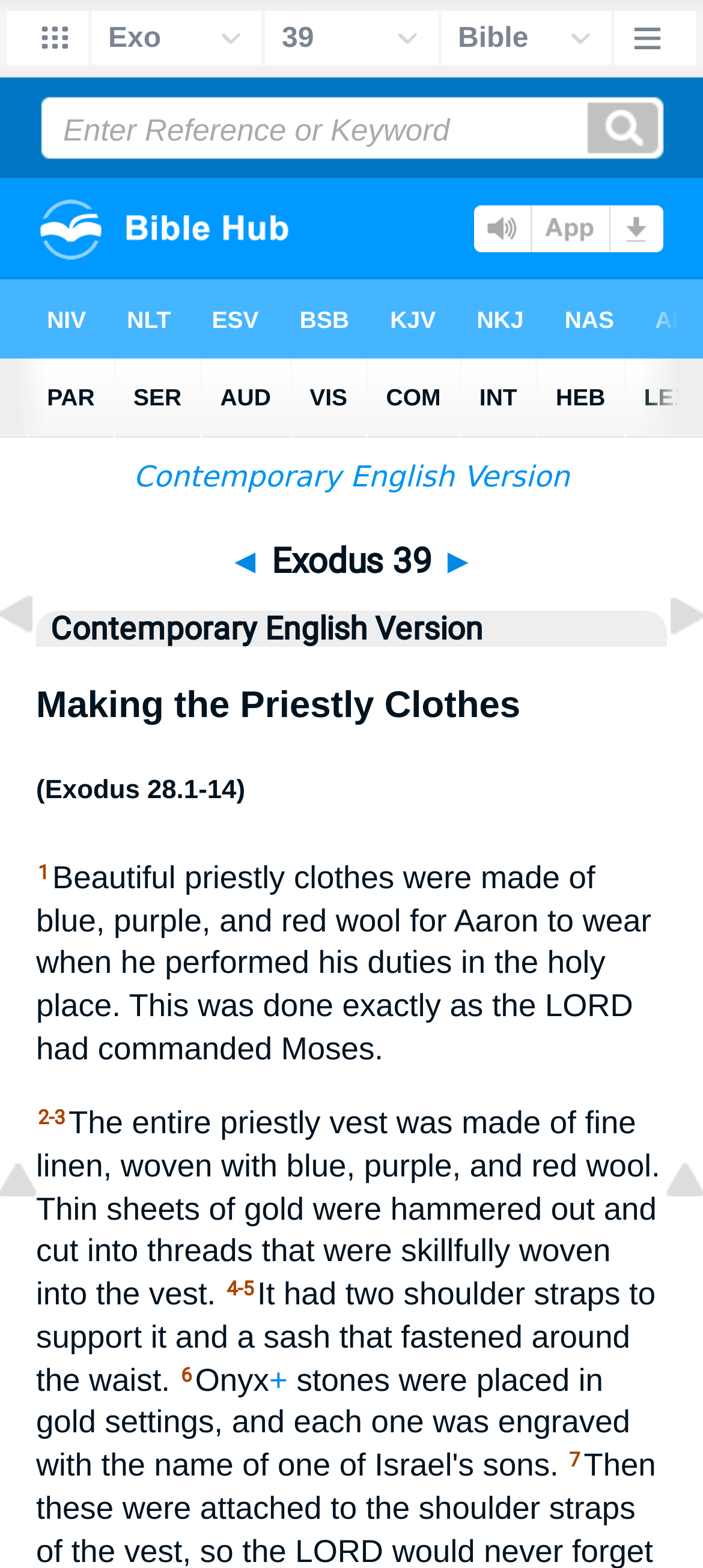Determine the bounding box coordinates for the clickable element required to fulfill the instruction: "View CEV". Provide the coordinates as four float numbers between 0 and 1, i.e., [left, top, right, bottom].

[0.429, 0.301, 0.466, 0.309]